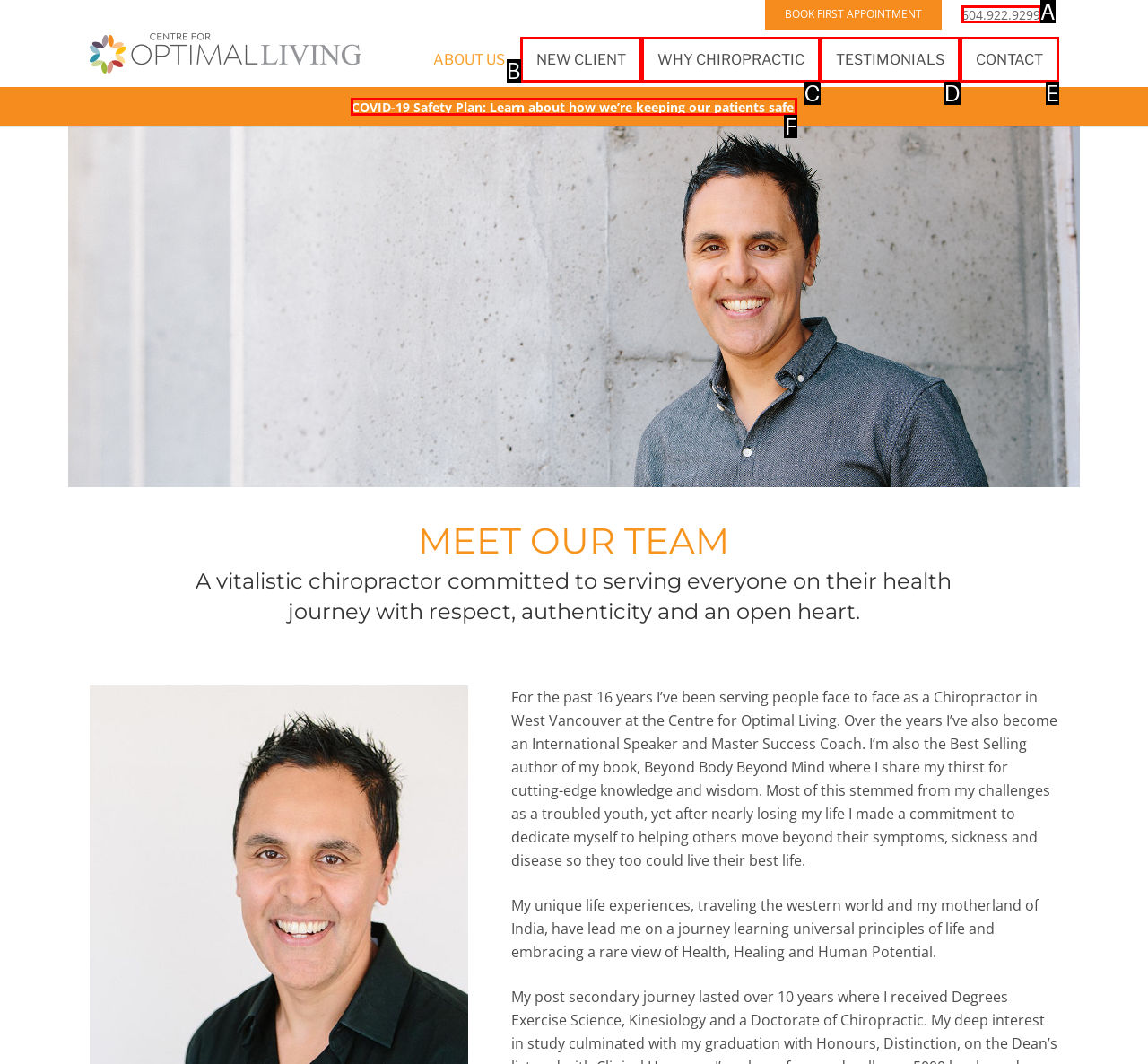Please select the letter of the HTML element that fits the description: 604.922.9299. Answer with the option's letter directly.

A